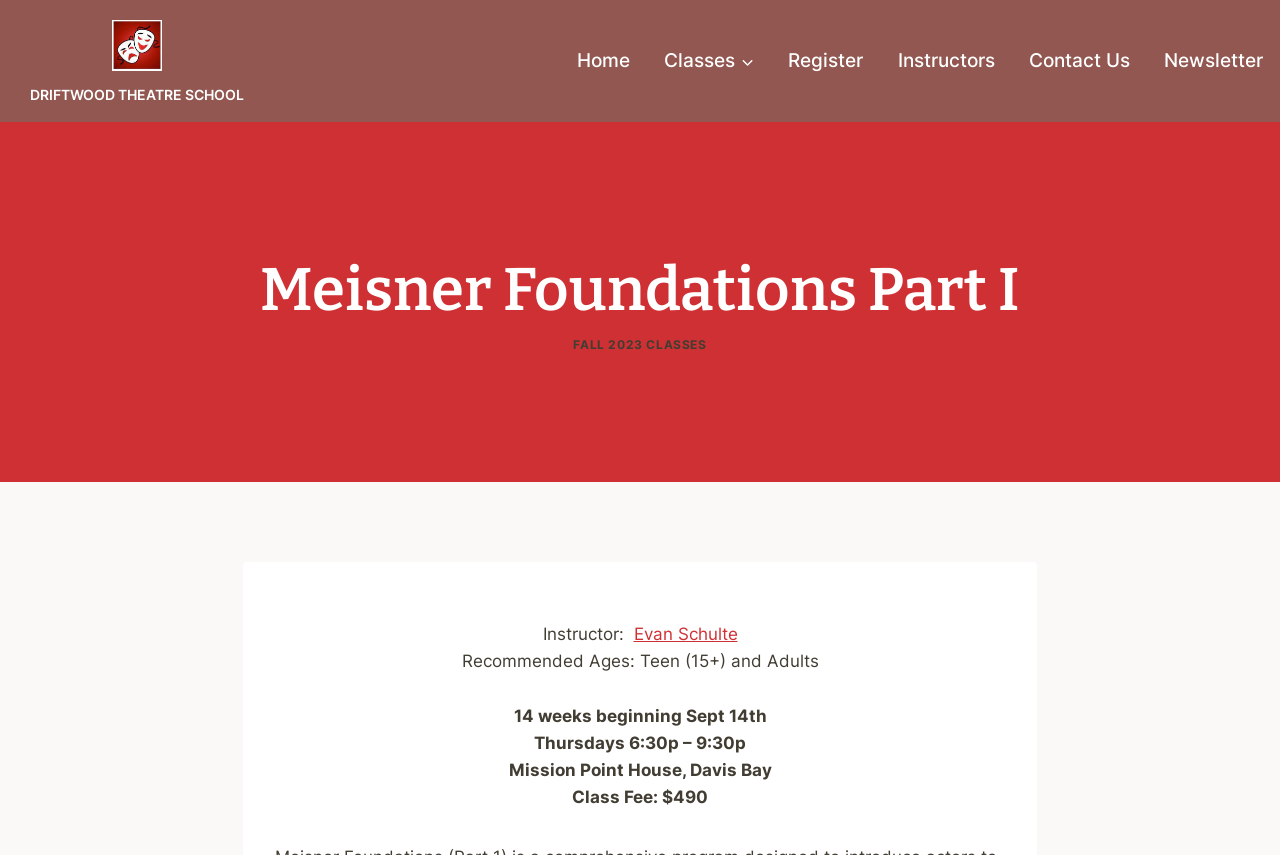What is the class fee for Meisner Foundations Part I?
Please interpret the details in the image and answer the question thoroughly.

I found the static text 'Class Fee: $490' which mentions the class fee.